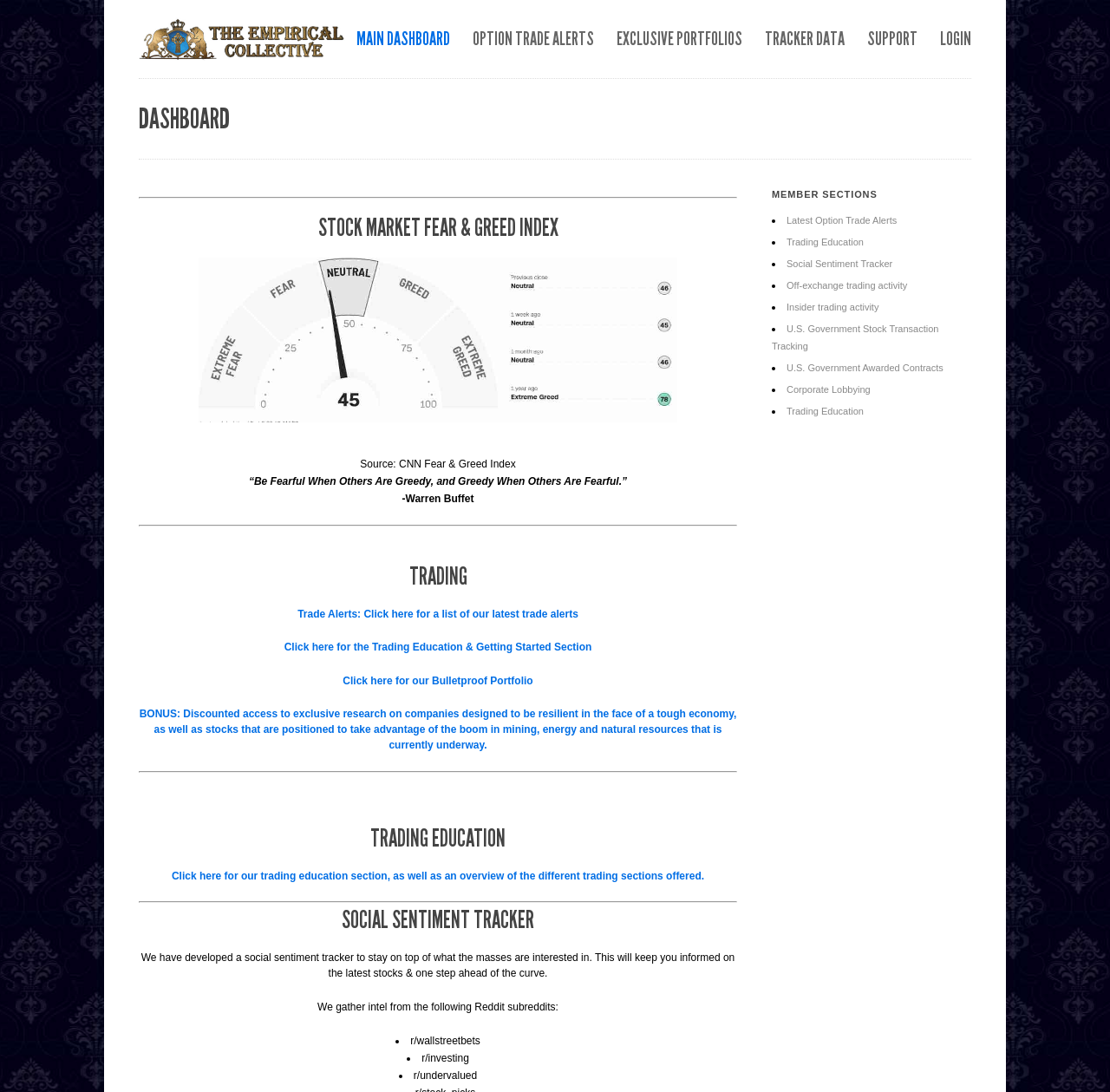Describe every aspect of the webpage in a detailed manner.

The webpage is titled "The Empirical Collective – Exclusive Trading Insights" and features a prominent logo and link to the collective at the top left corner. Below this, there is a navigation menu with links to "MAIN DASHBOARD", "EXCLUSIVE PORTFOLIOS", "TRACKER DATA", "SUPPORT", and "LOGIN", arranged horizontally across the page.

The main content of the page is divided into several sections. The first section is headed "DASHBOARD" and features a stock market fear and greed index, accompanied by an image and a quote from Warren Buffet. Below this, there is a horizontal separator line.

The next section is headed "TRADING" and contains several links to trade alerts, trading education, and a bulletproof portfolio. This is followed by another horizontal separator line.

The subsequent section is headed "TRADING EDUCATION" and contains a link to a trading education section, as well as an overview of the different trading sections offered. This is followed by yet another horizontal separator line.

The next section is headed "SOCIAL SENTIMENT TRACKER" and describes a social sentiment tracker that gathers intel from various Reddit subreddits, including r/wallstreetbets, r/investing, and r/undervalued. This section also features a list of links to member sections, including option trade alerts, trading education, social sentiment tracker, and more.

On the right side of the page, there is a separate section headed "MEMBER SECTIONS" that lists various links to member-exclusive content, including latest option trade alerts, trading education, social sentiment tracker, and more.